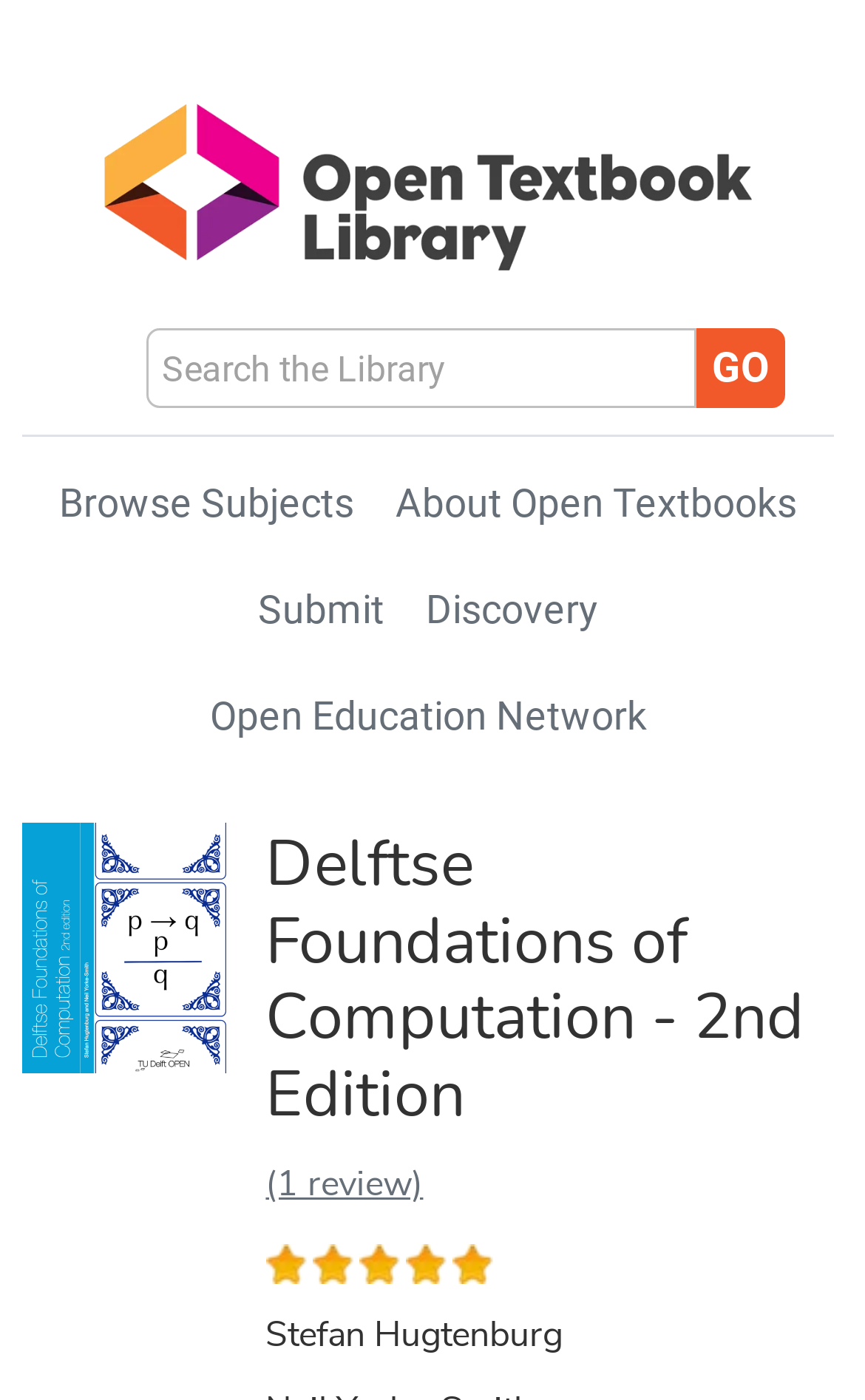Explain the webpage's layout and main content in detail.

The webpage is about the "Delftse Foundations of Computation - 2nd Edition" textbook, which is an open textbook for a one-quarter introductory course in theoretical computer science. 

At the top left corner, there is a link to the "Library Home" with an accompanying image. Next to it, there is a search bar with a combobox to input a term and a "Go" button. 

Below the search bar, there are several links, including "Browse Subjects", "About Open Textbooks", "Submit", "Discovery", and "Open Education Network". 

On the left side, there is a large image related to the textbook, and next to it, there is a heading with the title of the textbook. Below the heading, there is a link to one review of the textbook, accompanied by five whole star images. The author of the textbook, Stefan Hugtenburg, is mentioned at the bottom.